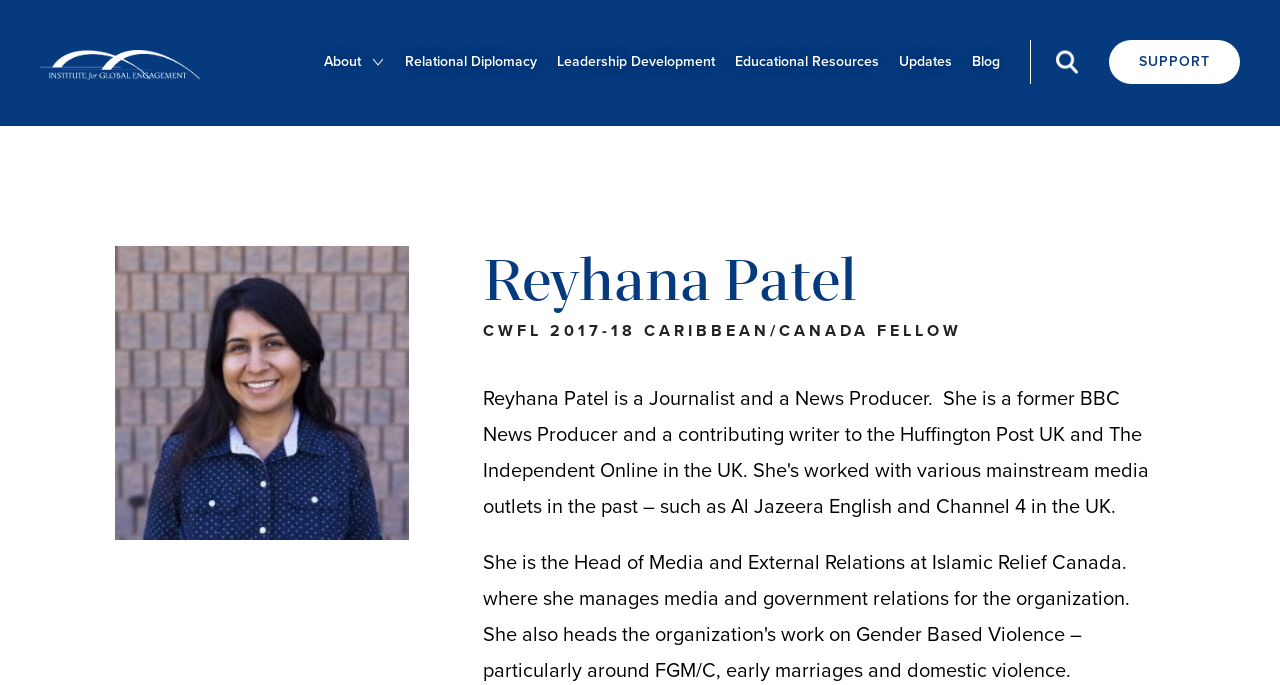What is the fellowship mentioned on the webpage?
Based on the screenshot, answer the question with a single word or phrase.

CWFL 2017-18 CARIBBEAN/CANADA FELLOW